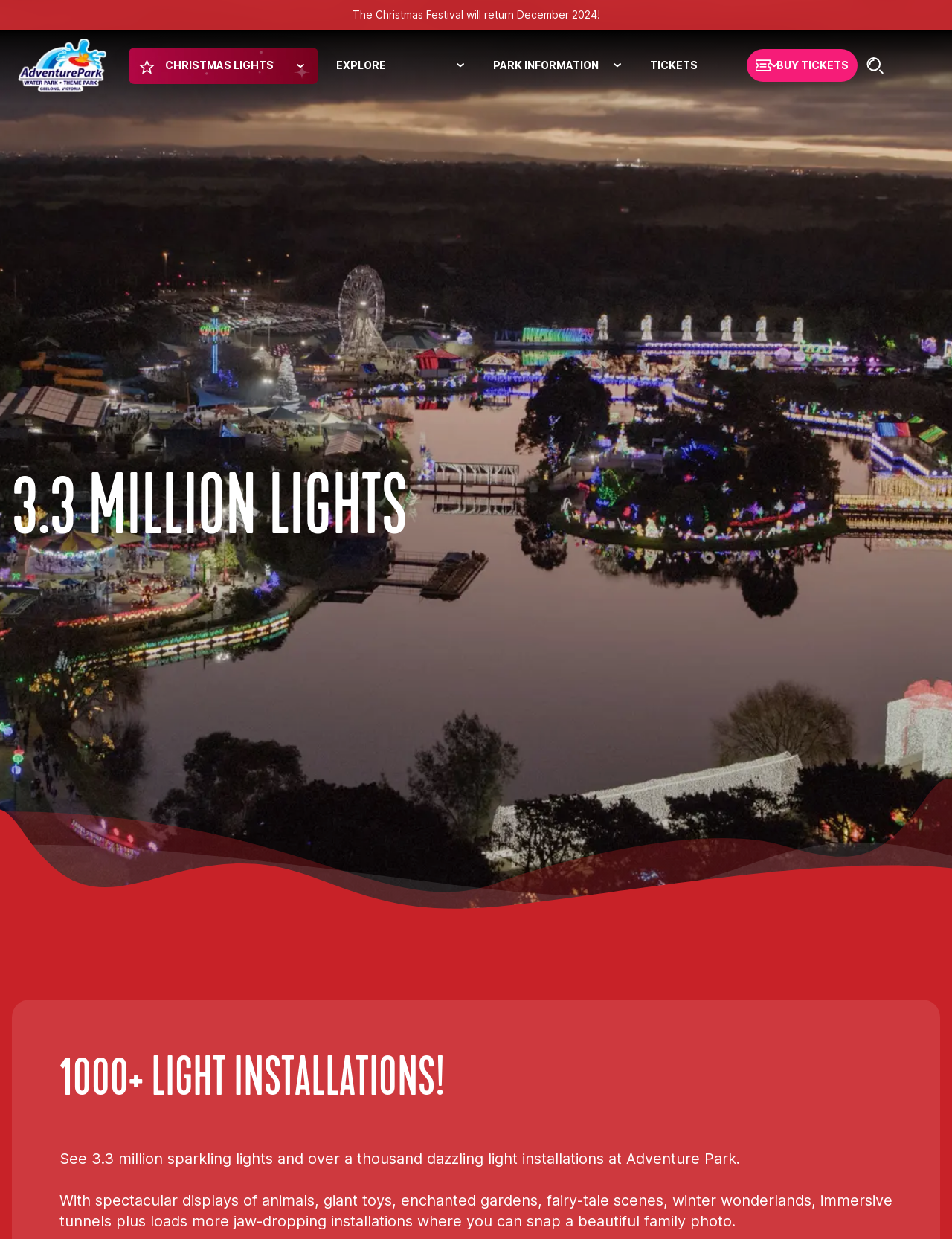What type of attractions are mentioned on the webpage?
Answer with a single word or phrase, using the screenshot for reference.

Water park and lights